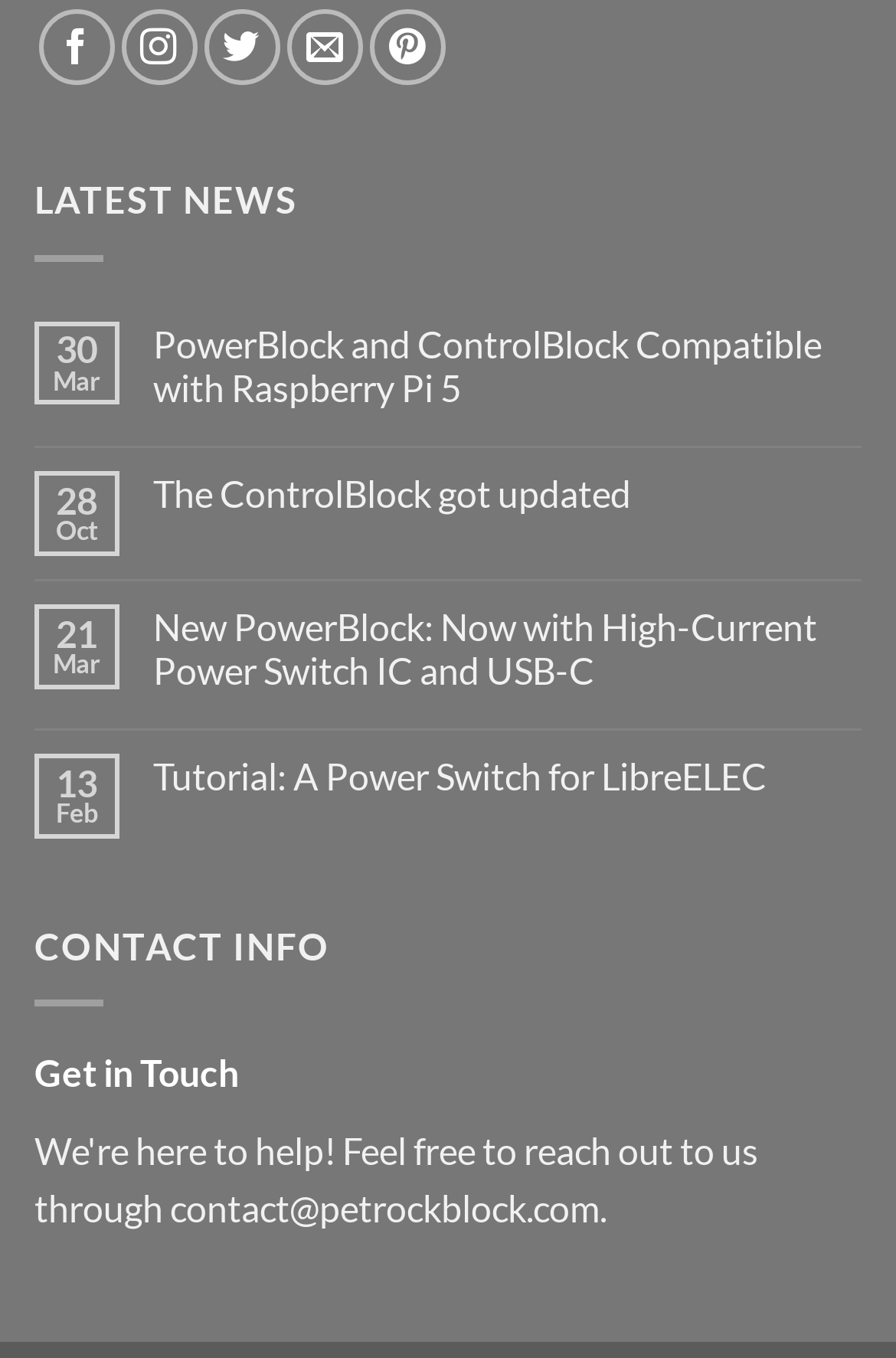How many news articles are displayed on the webpage?
Please provide a single word or phrase answer based on the image.

4